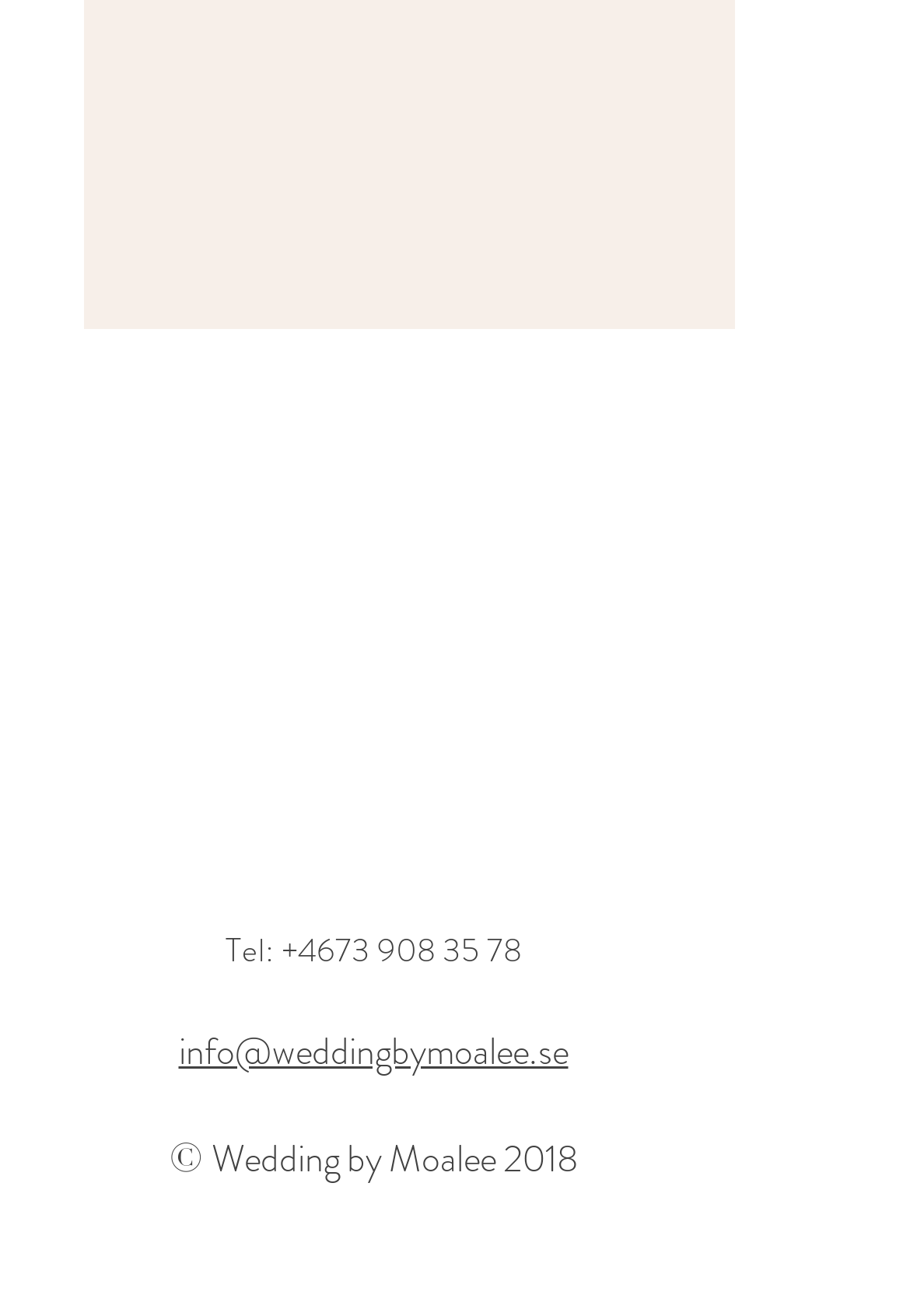Can you give a comprehensive explanation to the question given the content of the image?
What is the email address to contact?

I found the email address by looking at the link element with the text 'info@weddingbymoalee.se' which is located below the phone number.